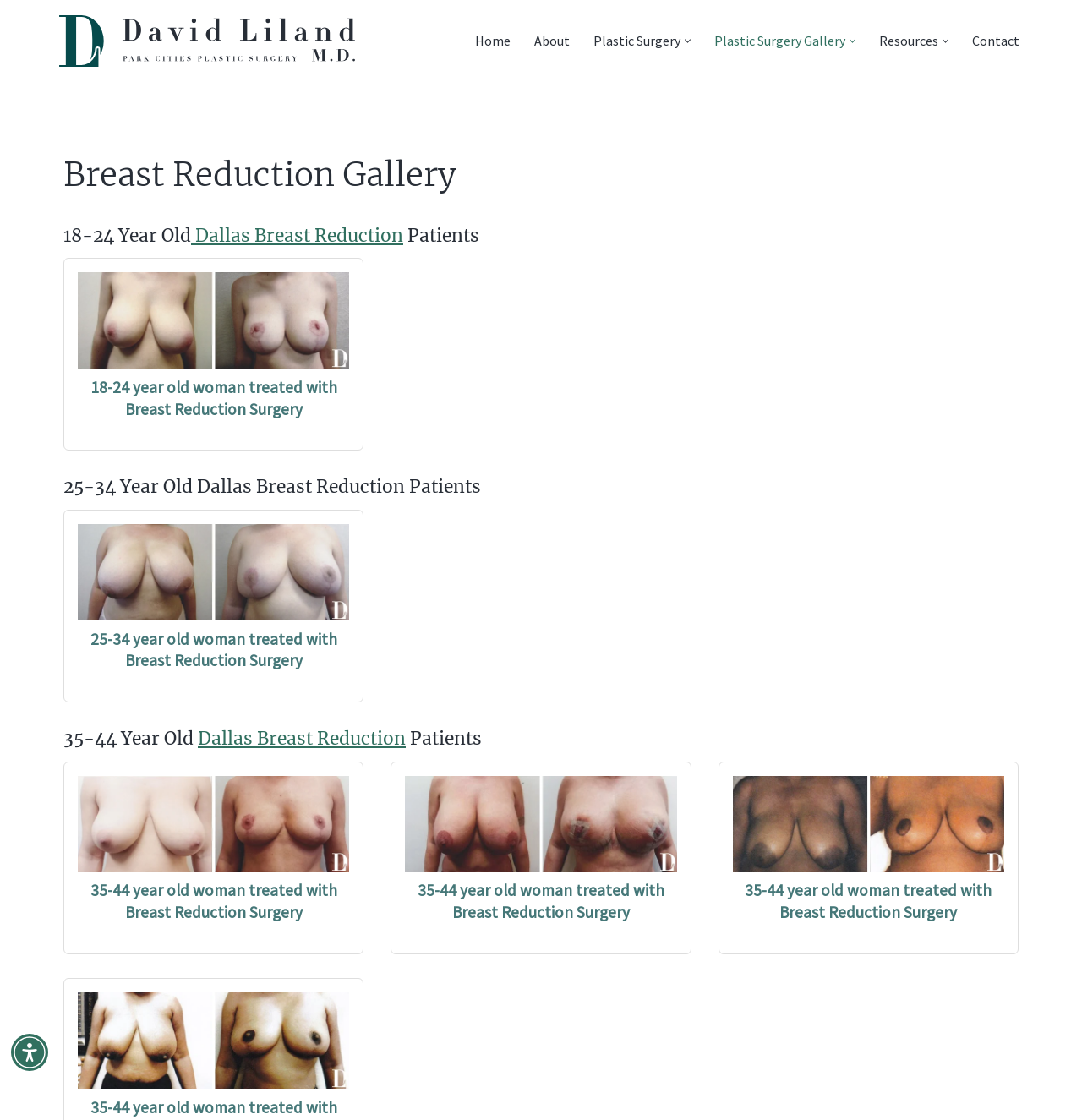Identify the bounding box of the UI element described as follows: "Plastic Surgery". Provide the coordinates as four float numbers in the range of 0 to 1 [left, top, right, bottom].

[0.548, 0.026, 0.629, 0.047]